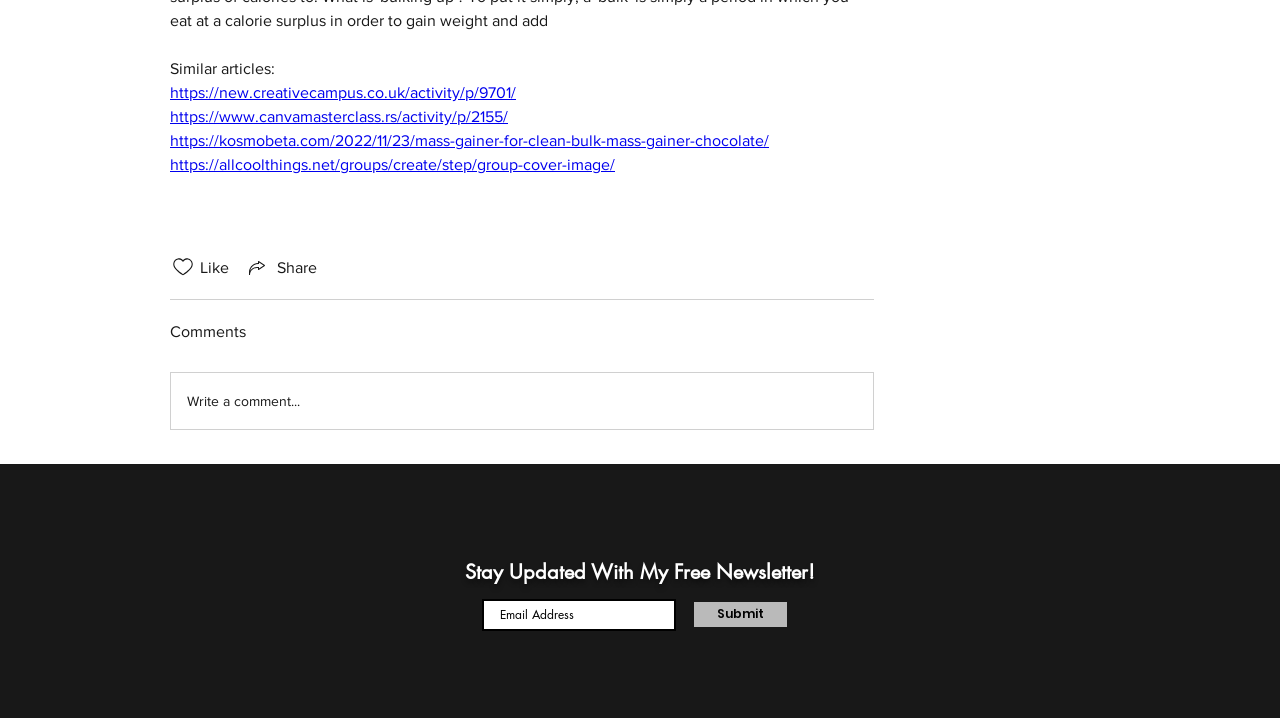Predict the bounding box coordinates of the area that should be clicked to accomplish the following instruction: "Share via link". The bounding box coordinates should consist of four float numbers between 0 and 1, i.e., [left, top, right, bottom].

[0.191, 0.355, 0.248, 0.389]